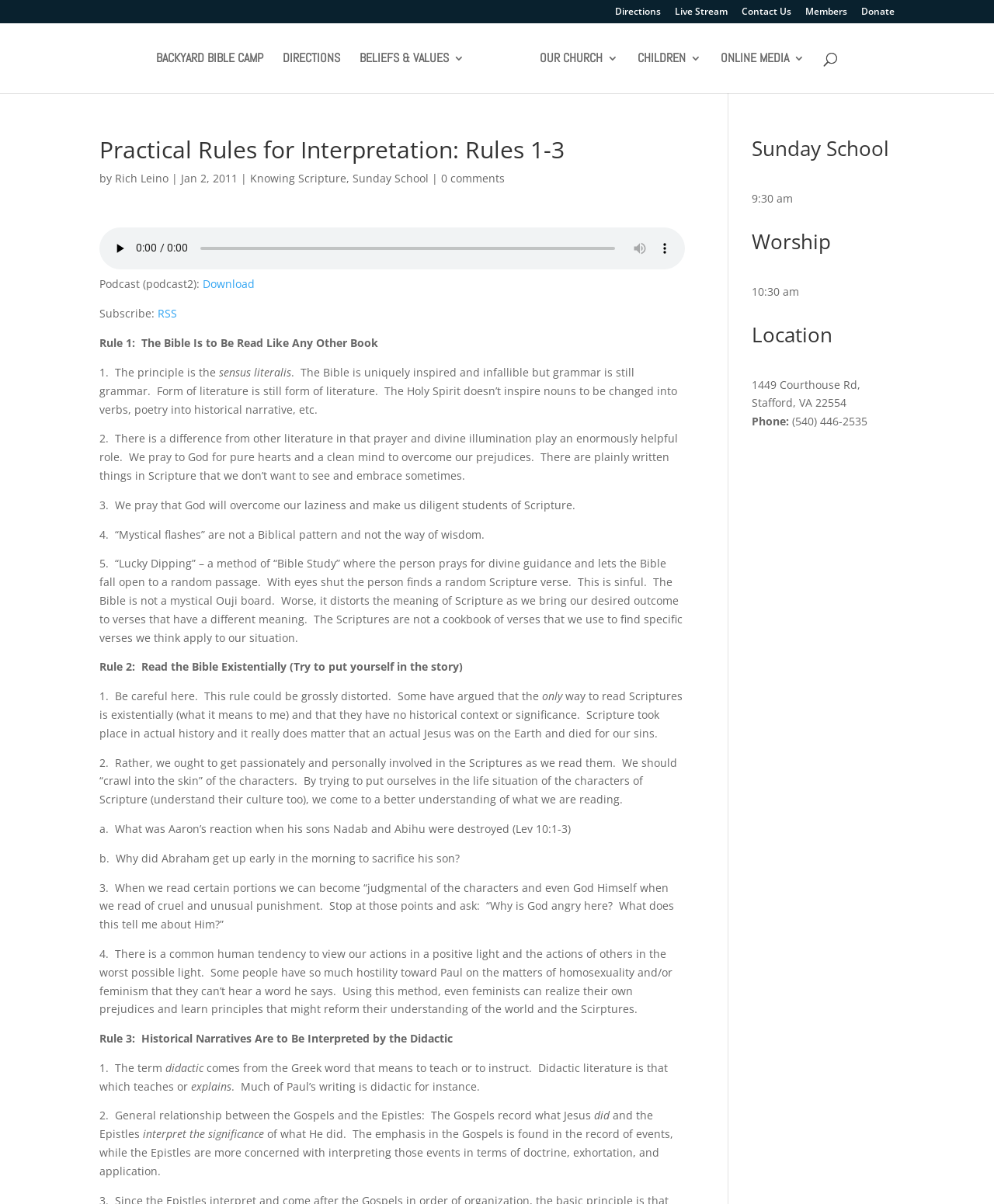Identify the bounding box coordinates for the UI element described as: "alt="Hope of Christ Church"".

[0.485, 0.033, 0.523, 0.078]